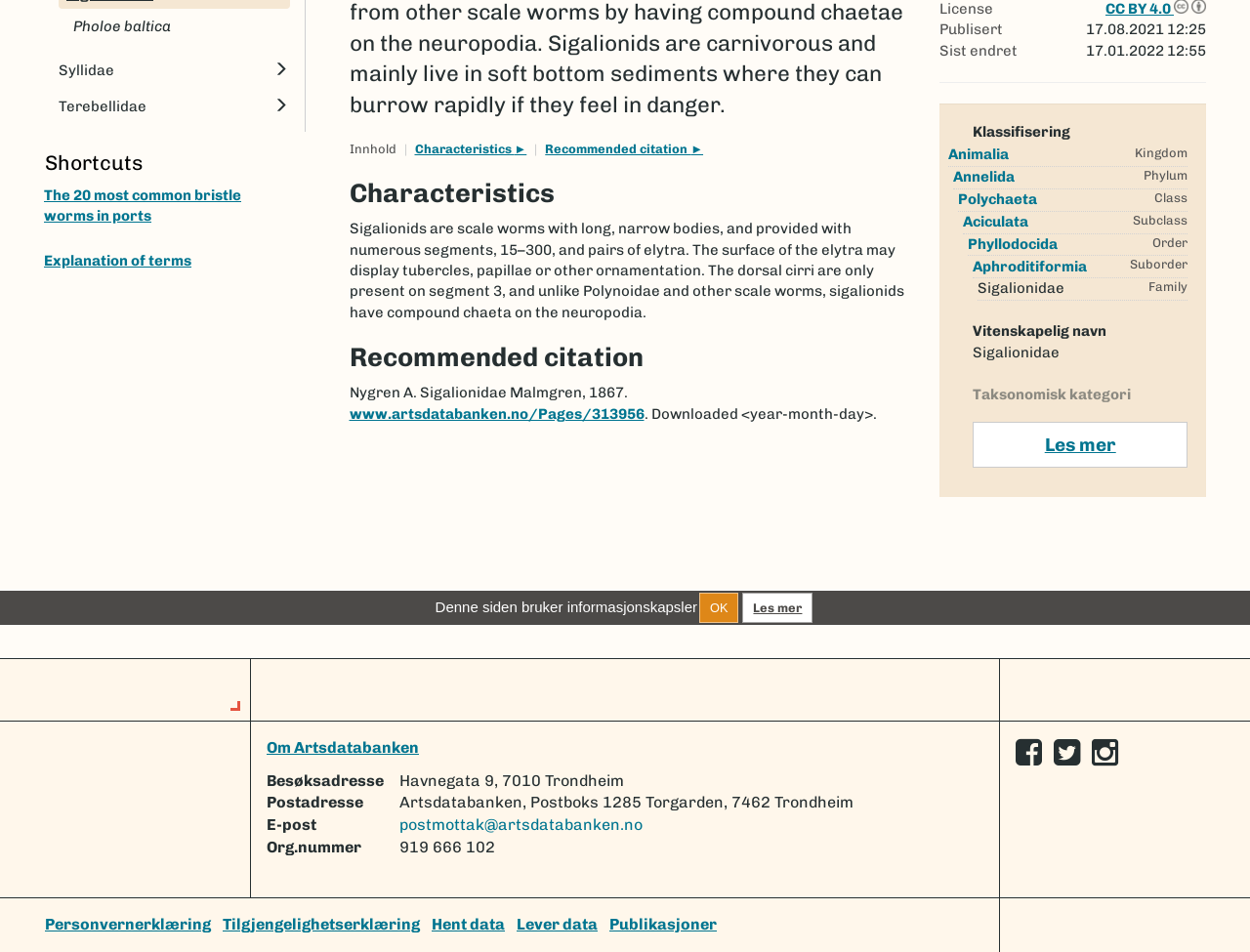Determine the bounding box for the described UI element: "Les mer".

[0.779, 0.444, 0.949, 0.49]